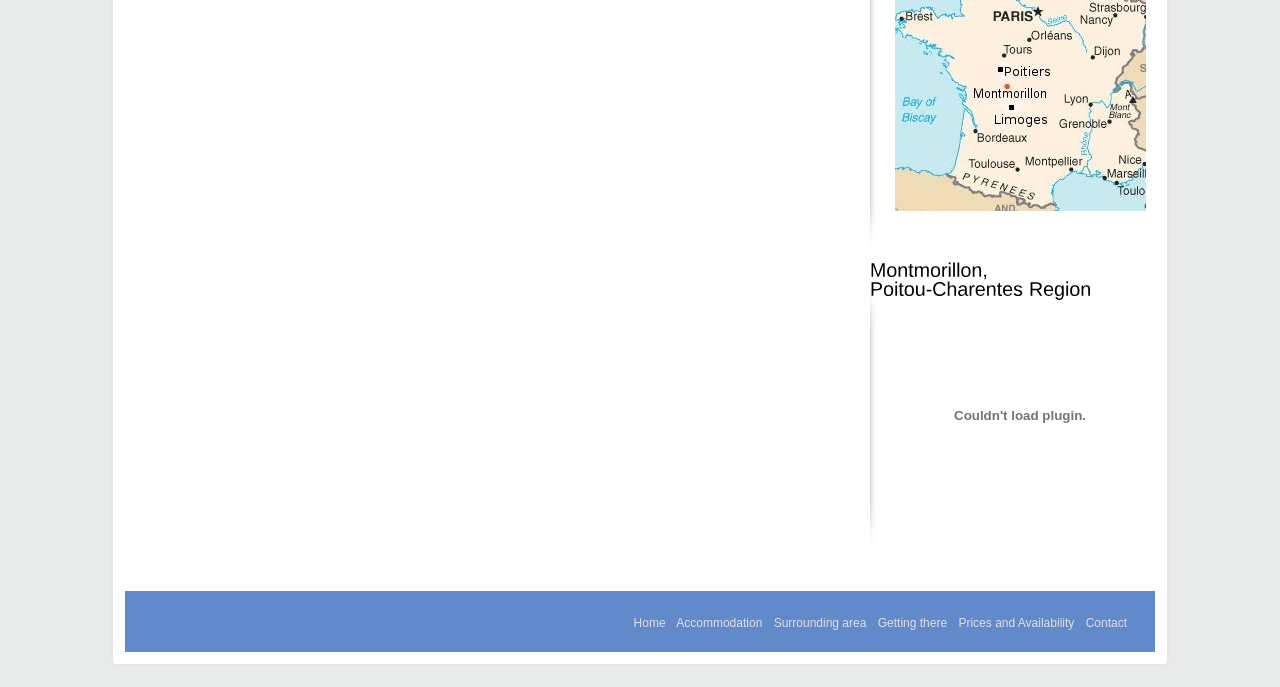Determine the bounding box for the UI element that matches this description: "Prices and Availability".

[0.749, 0.897, 0.839, 0.917]